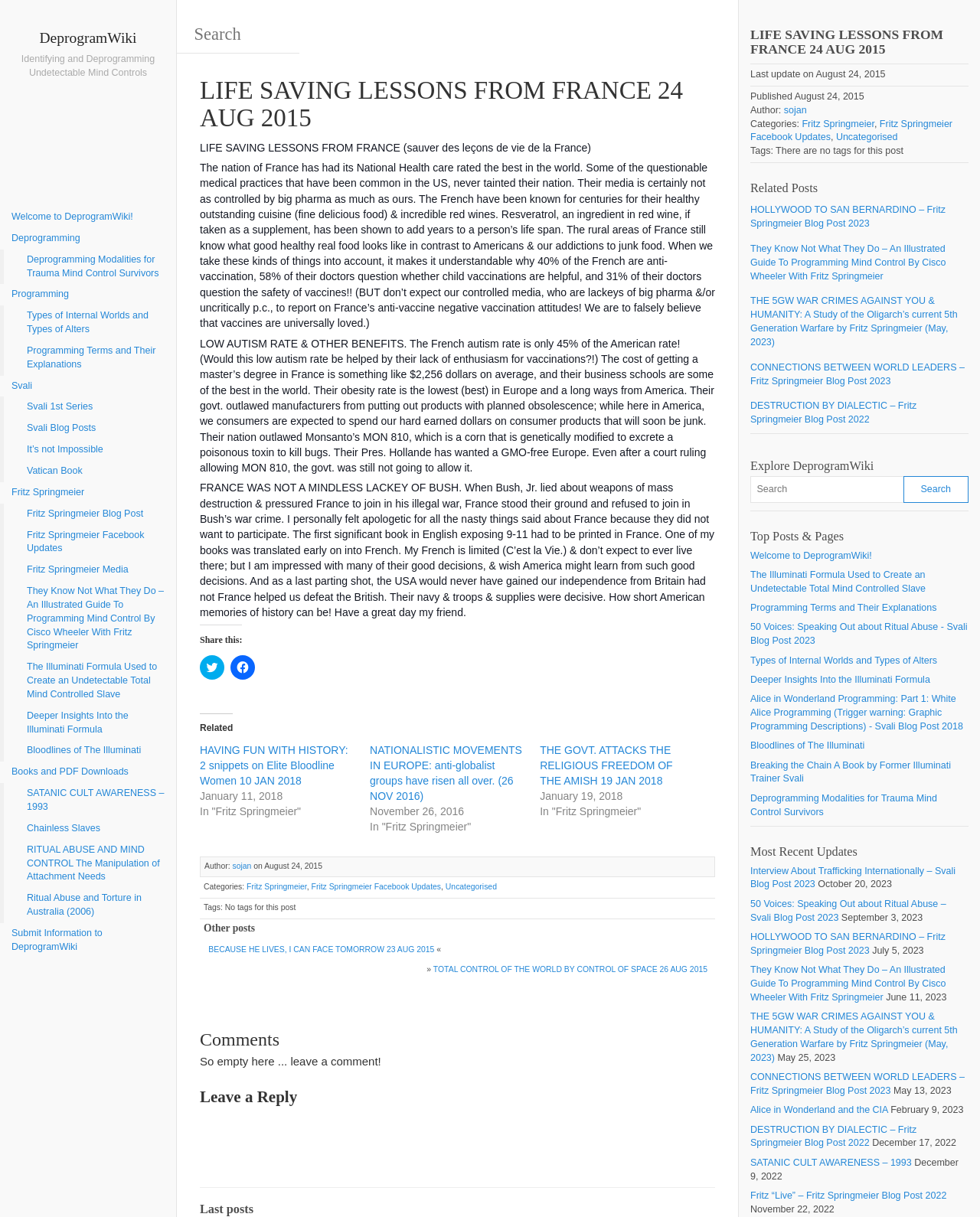How many links are there in the 'Related' section?
Use the screenshot to answer the question with a single word or phrase.

3